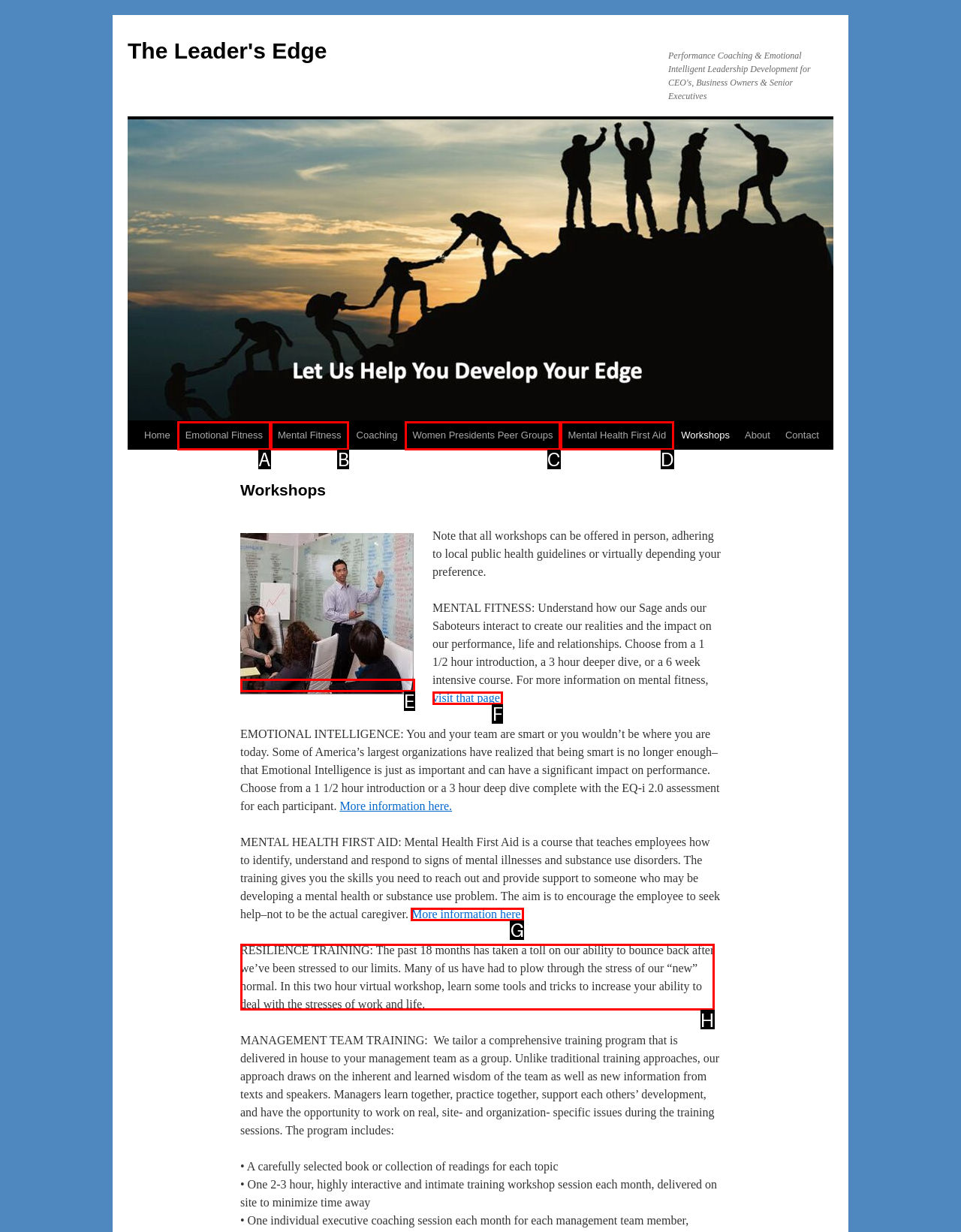Among the marked elements in the screenshot, which letter corresponds to the UI element needed for the task: Read about 'Resilience Training'?

H